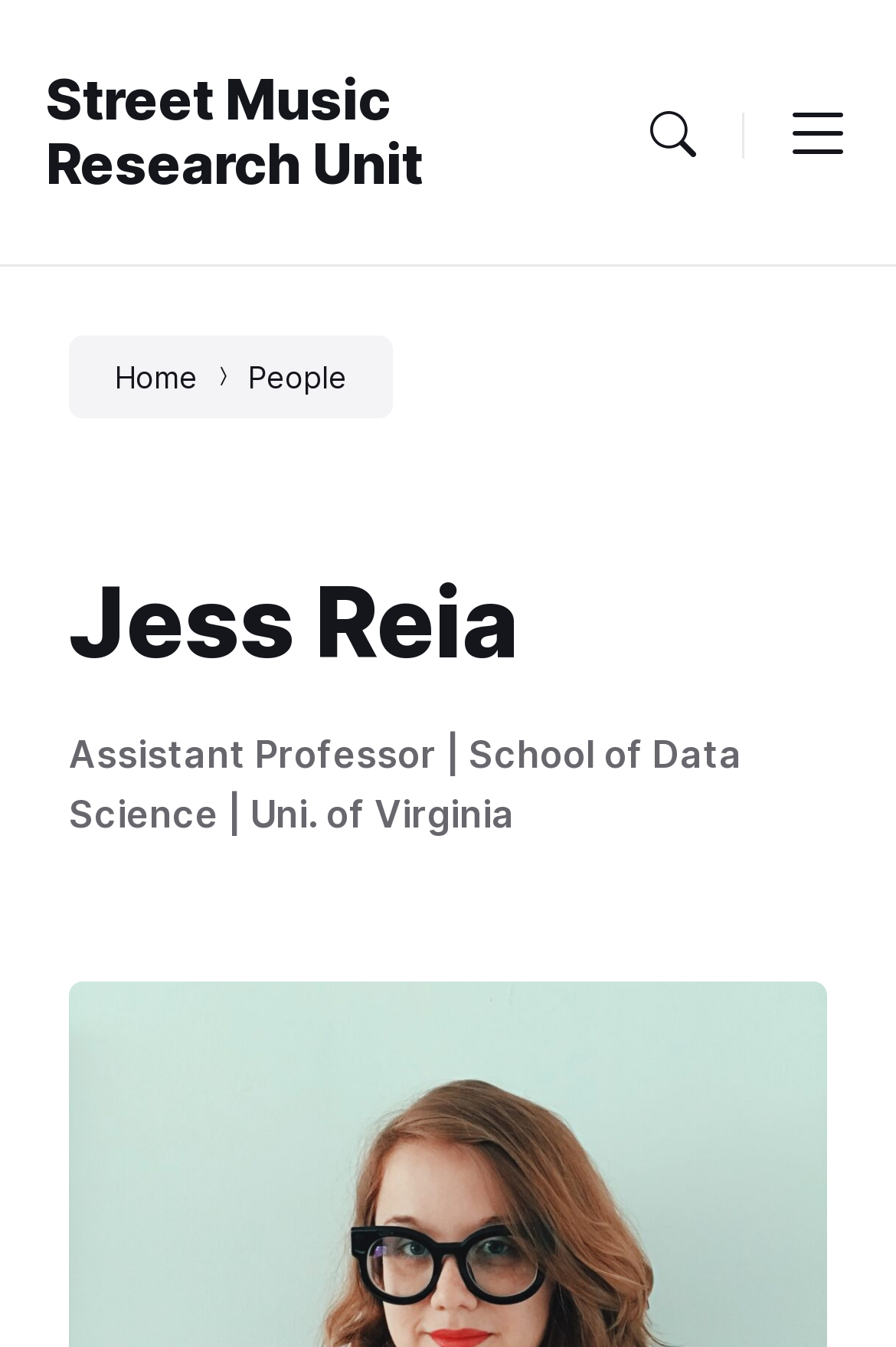Using floating point numbers between 0 and 1, provide the bounding box coordinates in the format (top-left x, top-left y, bottom-right x, bottom-right y). Locate the UI element described here: Home

[0.128, 0.267, 0.221, 0.294]